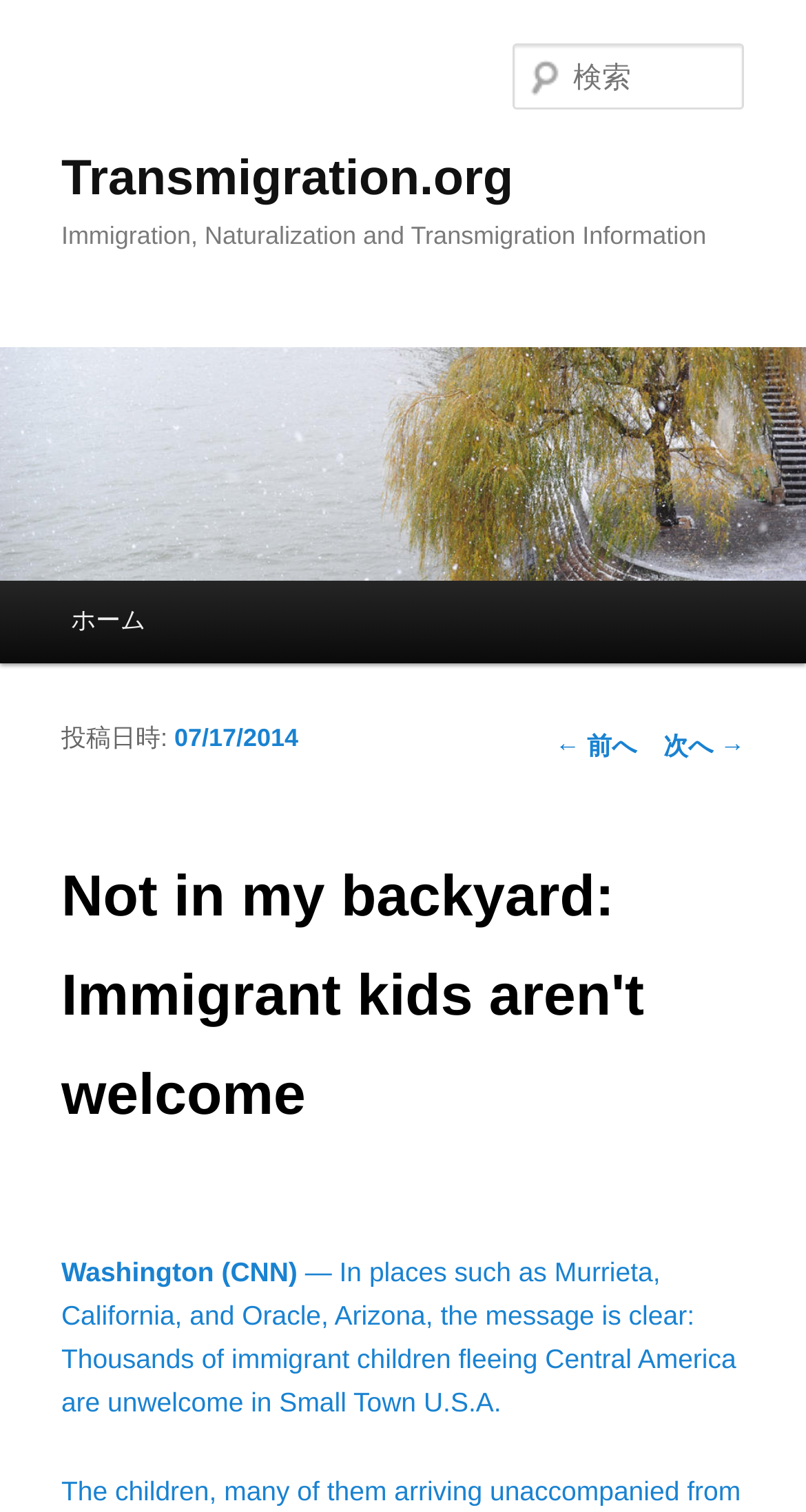What is the website's name?
Look at the image and provide a short answer using one word or a phrase.

Transmigration.org